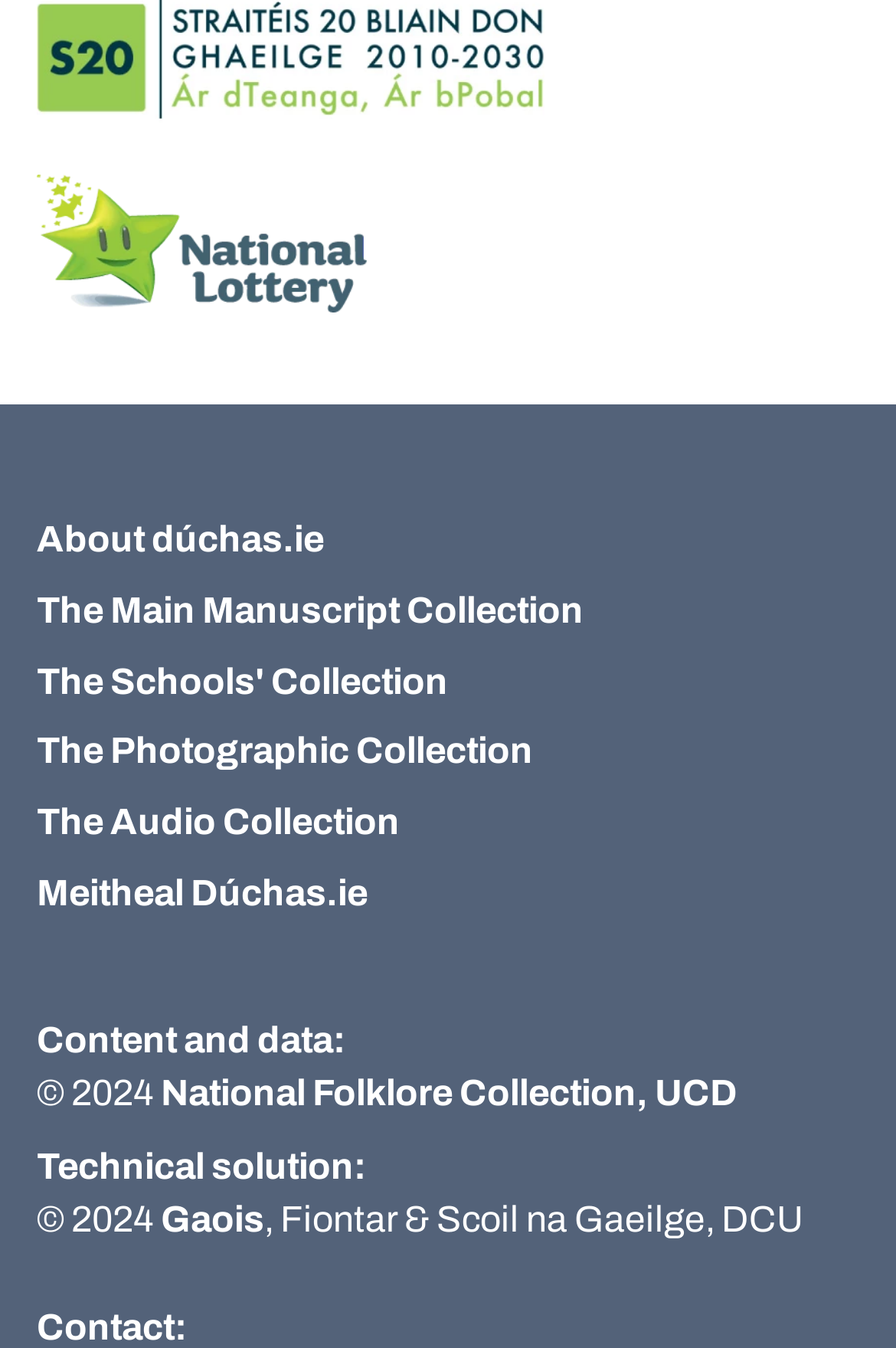Show the bounding box coordinates of the region that should be clicked to follow the instruction: "Contact Plainsmen Gallery."

None